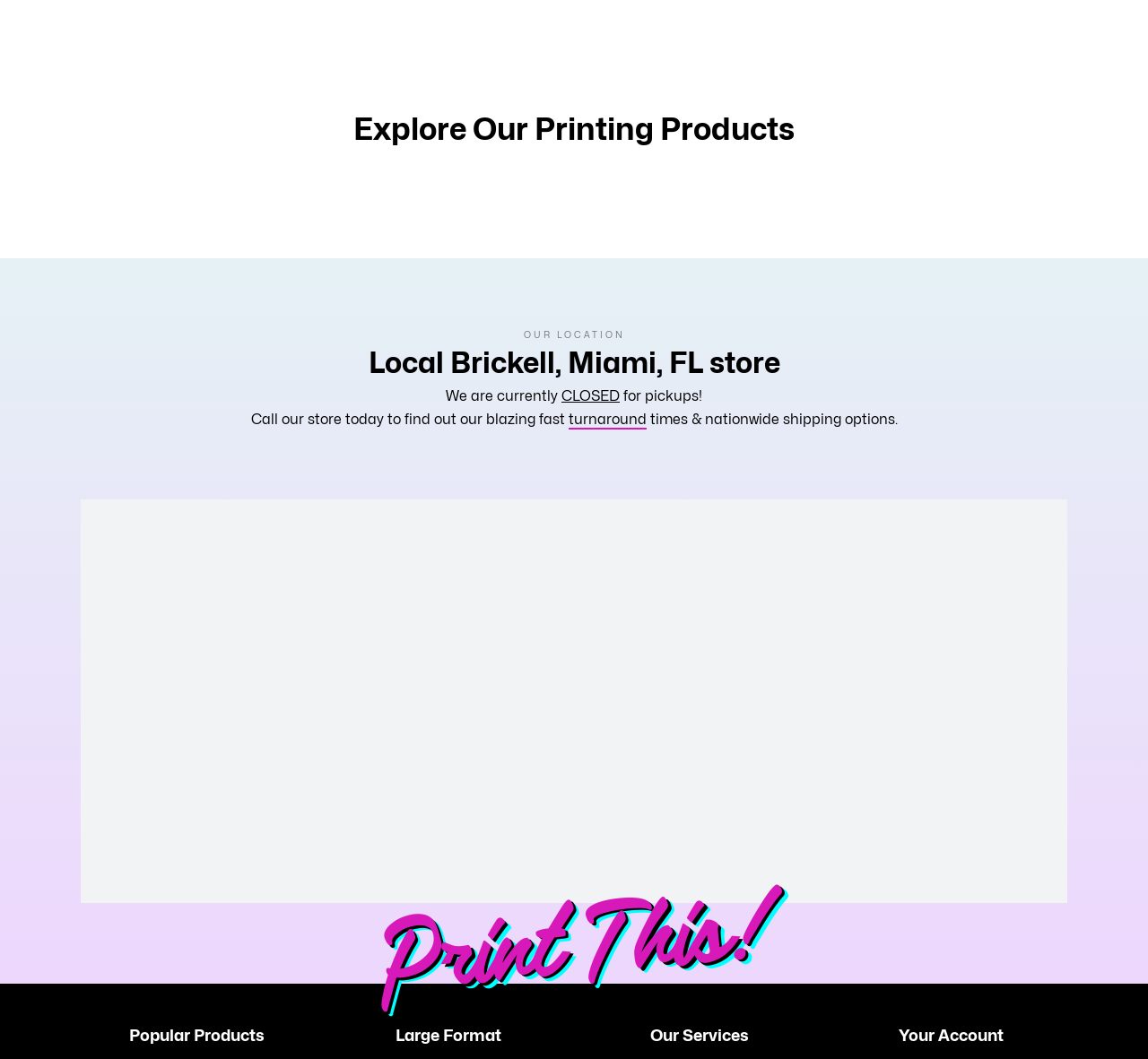What is the name of the location?
Refer to the screenshot and deliver a thorough answer to the question presented.

I found the location name by looking at the heading 'OUR LOCATION' and the subsequent text 'Local Brickell, Miami, FL store' which provides the specific location details.